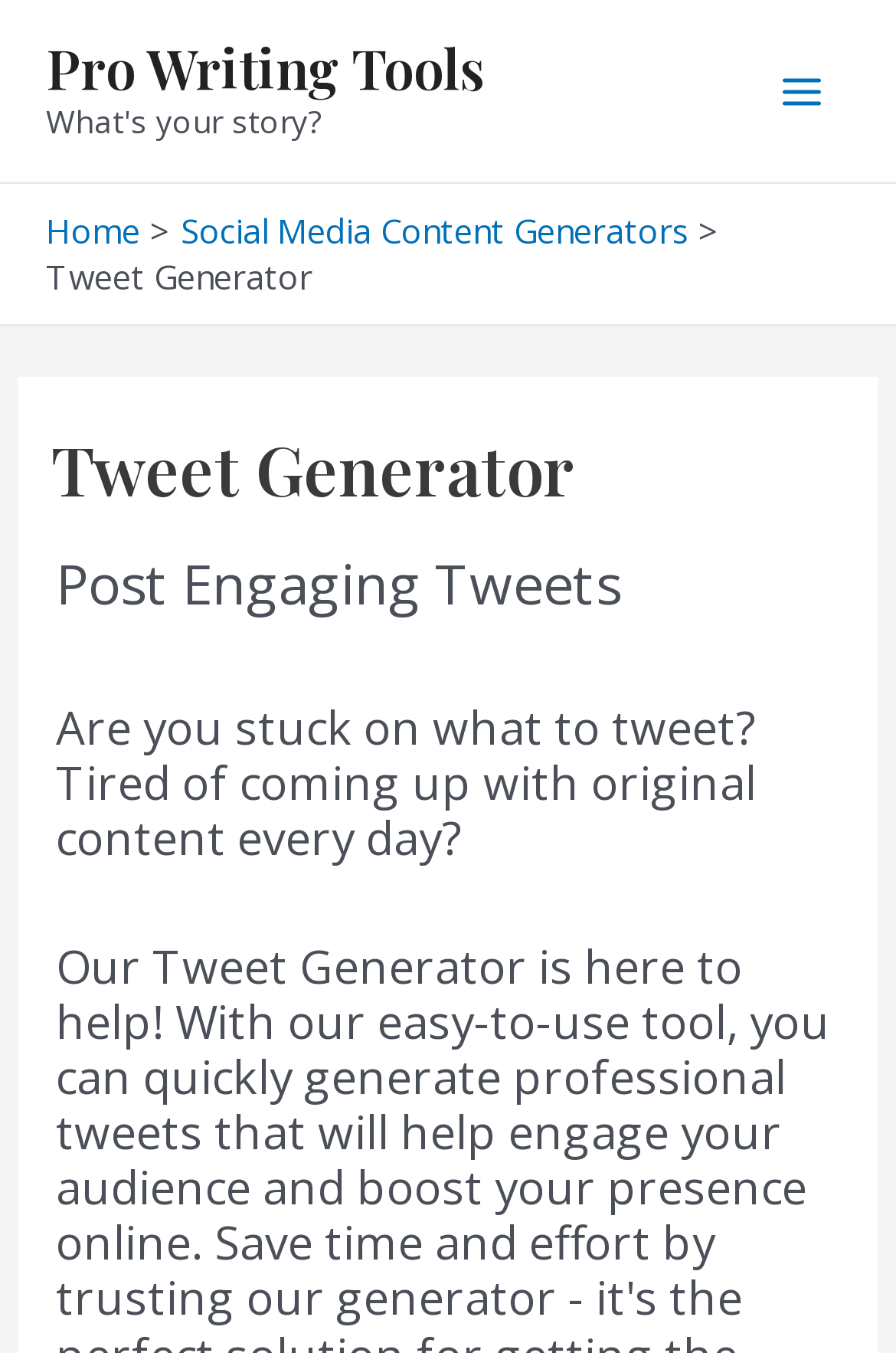Craft a detailed narrative of the webpage's structure and content.

The webpage is about a Tweet Generator tool, which helps users create engaging tweets with ease. At the top left of the page, there is a link to "Pro Writing Tools". Next to it, on the top right, is a button labeled "Main Menu" with an accompanying image. Below the top section, there is a navigation bar with breadcrumbs, featuring links to "Home" and "Social Media Content Generators". 

The main content of the page is focused on the Tweet Generator tool. The title "Tweet Generator" is prominently displayed, followed by a subheading "Post Engaging Tweets". A paragraph of text explains the benefits of using the tool, stating that it can help users who are struggling to come up with original content every day.